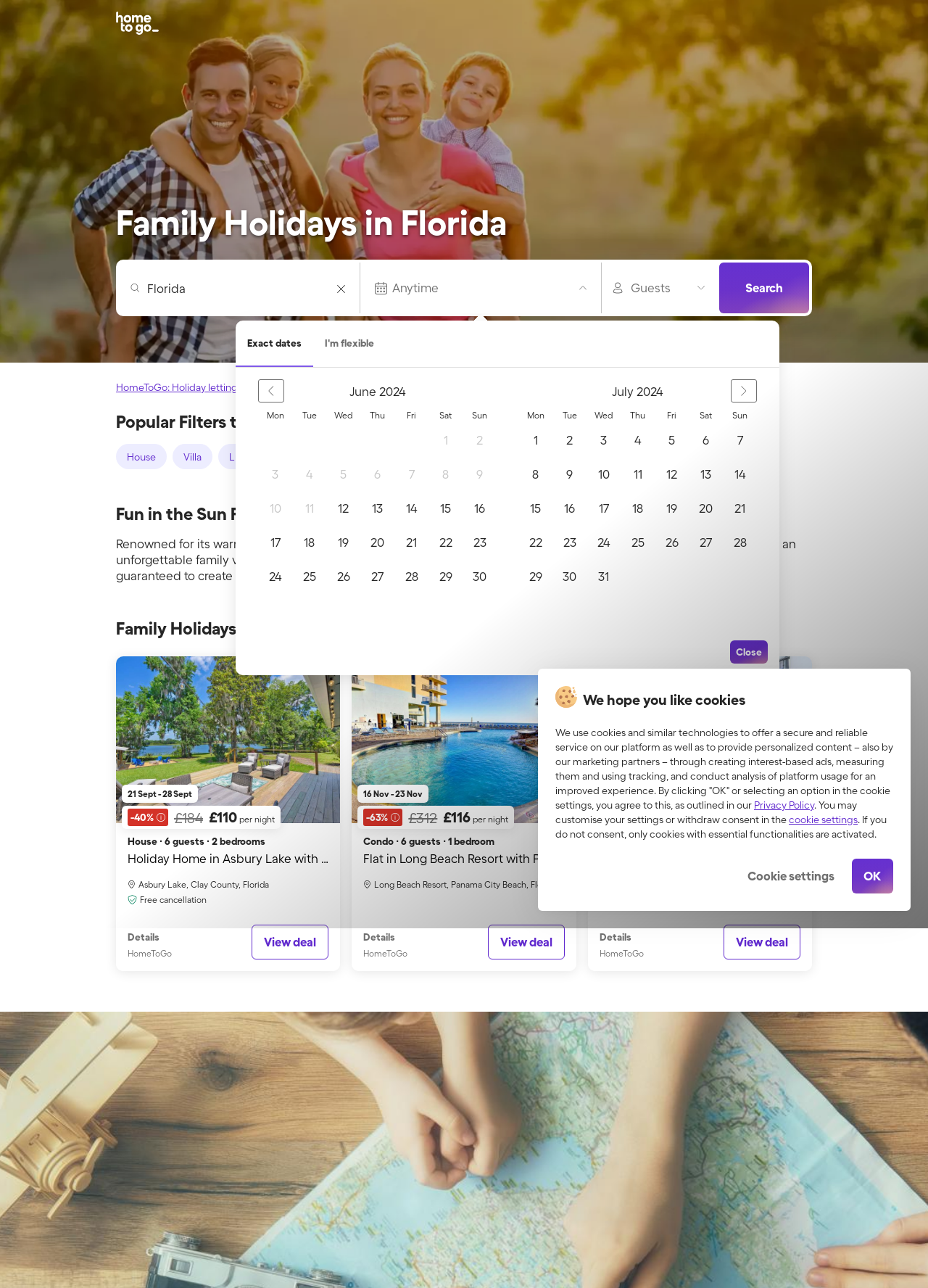Identify the bounding box coordinates of the region I need to click to complete this instruction: "Explore holiday options".

[0.125, 0.009, 0.171, 0.027]